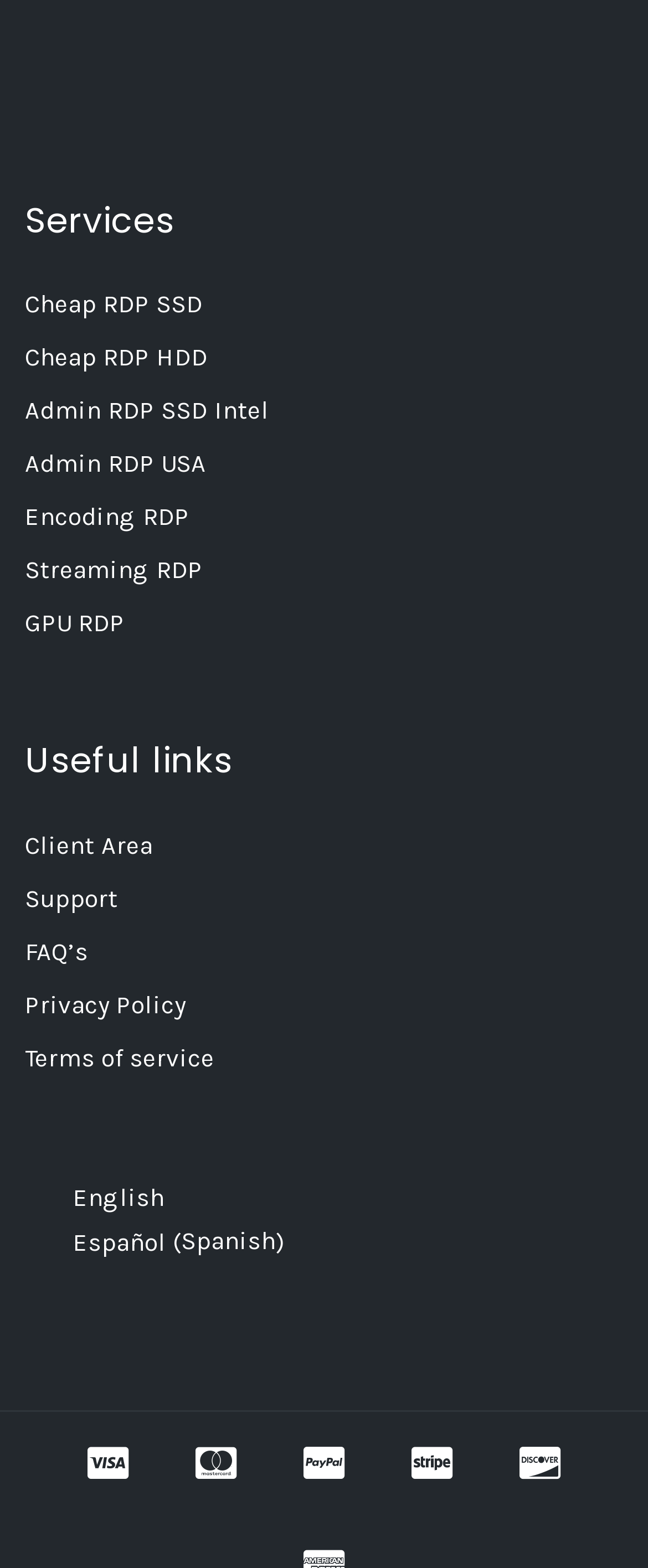Use a single word or phrase to answer the question: What is the main service category?

RDP